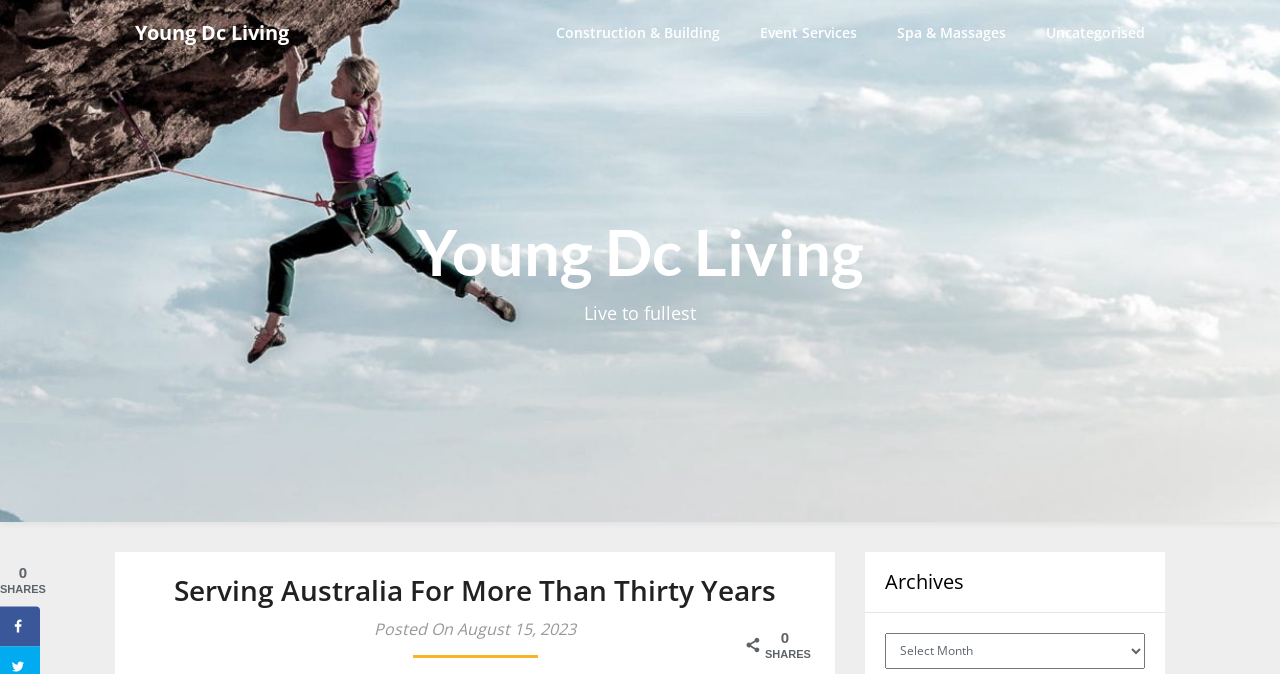Please provide a detailed answer to the question below by examining the image:
What is the date of the latest post?

I found the text 'Posted On August 15, 2023' below the heading 'Serving Australia For More Than Thirty Years', which suggests that this is the date of the latest post.